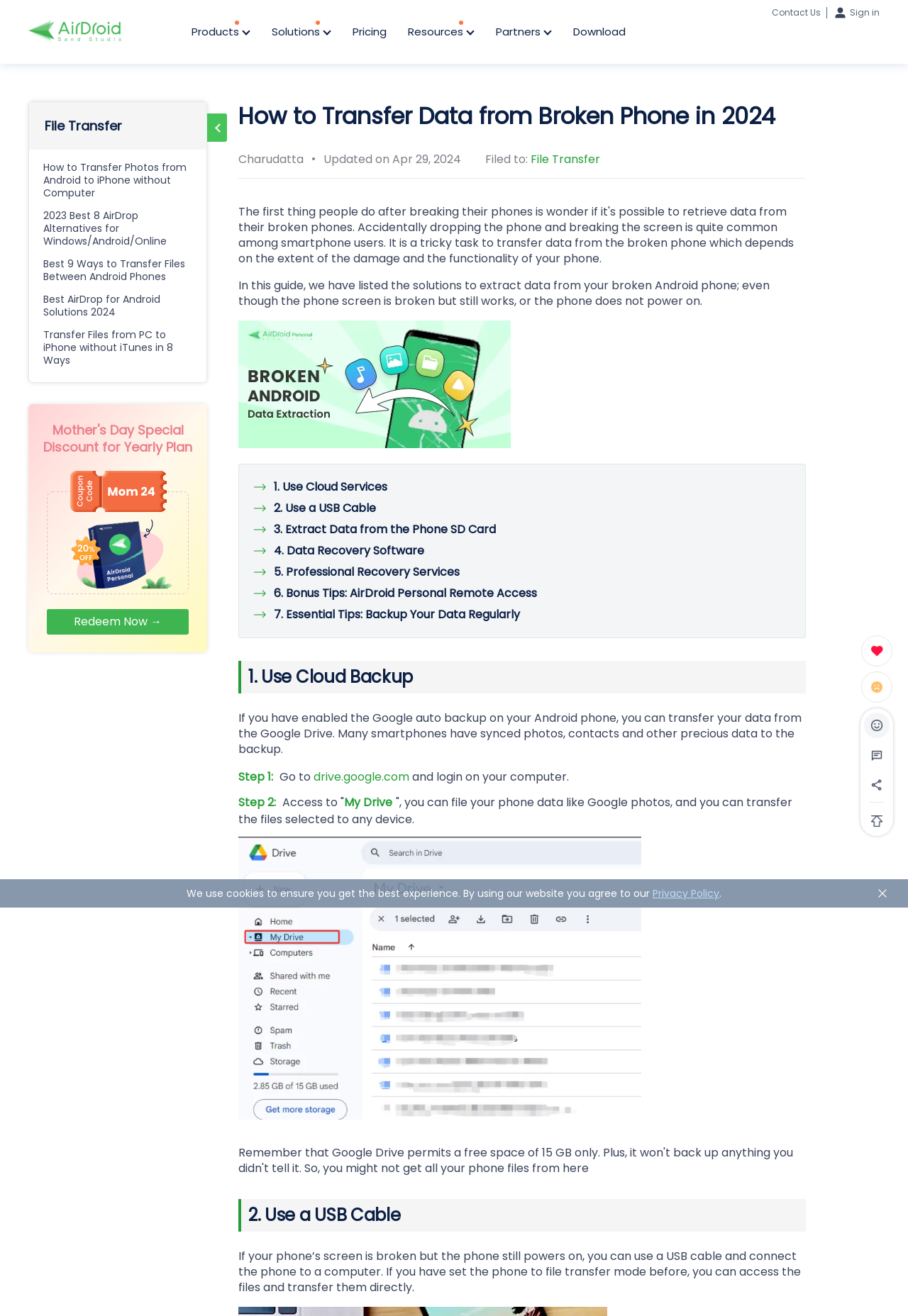What is the main topic of this webpage?
Respond to the question with a well-detailed and thorough answer.

Based on the webpage's content, it appears to be a guide on how to transfer data from a broken phone, providing step-by-step methods and solutions.